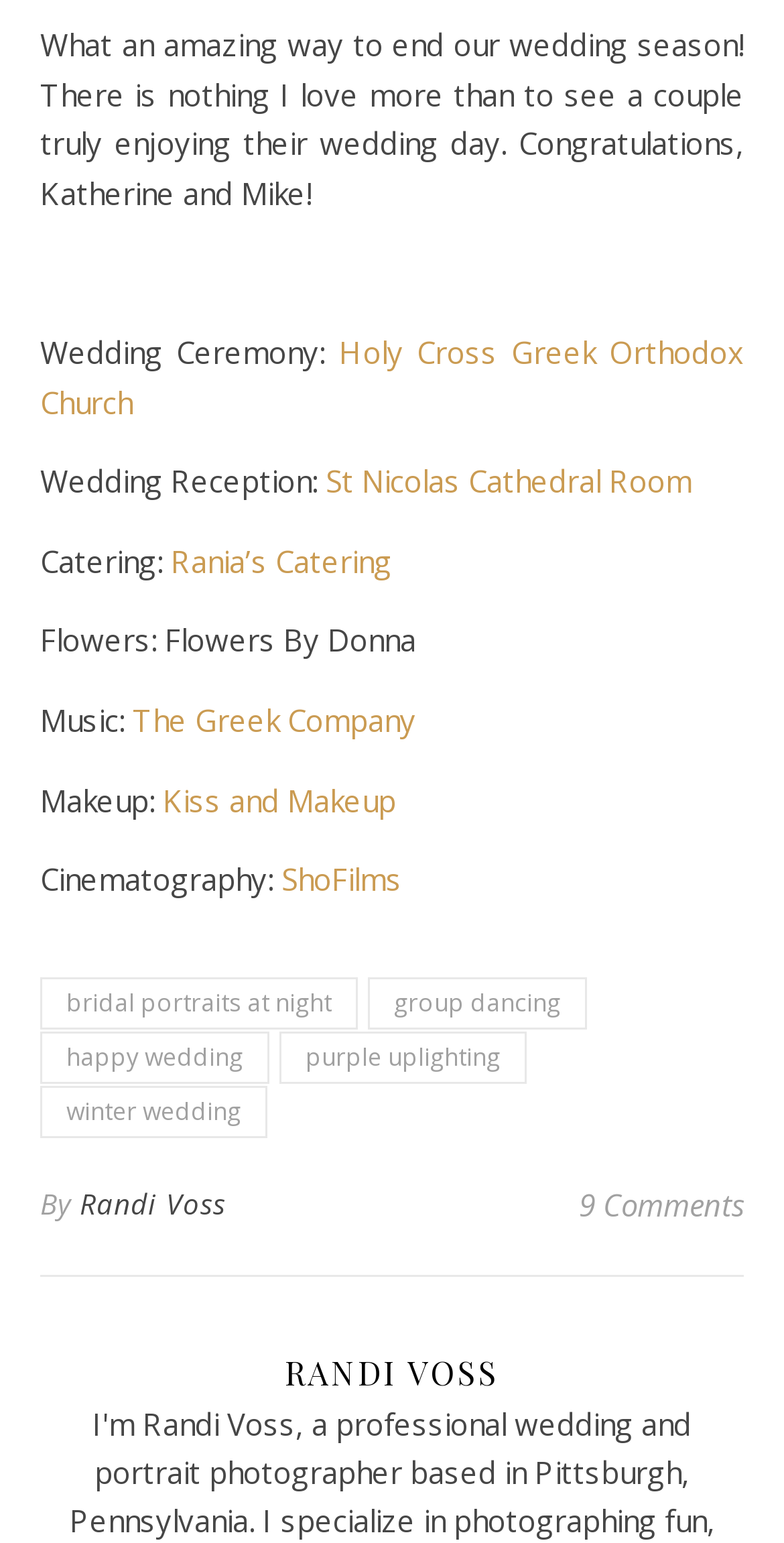How many links are in the footer section?
Answer the question with a detailed explanation, including all necessary information.

The answer can be found by counting the number of link elements within the FooterAsNonLandmark element, which are 'bridal portraits at night', 'group dancing', 'happy wedding', 'purple uplighting', and 'winter wedding'.